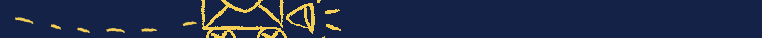What is the creature holding in the image?
Could you answer the question in a detailed manner, providing as much information as possible?

According to the caption, the playful character, possibly a cat or a similar creature, is featured with a megaphone, which implies that the creature is holding the megaphone in the image.